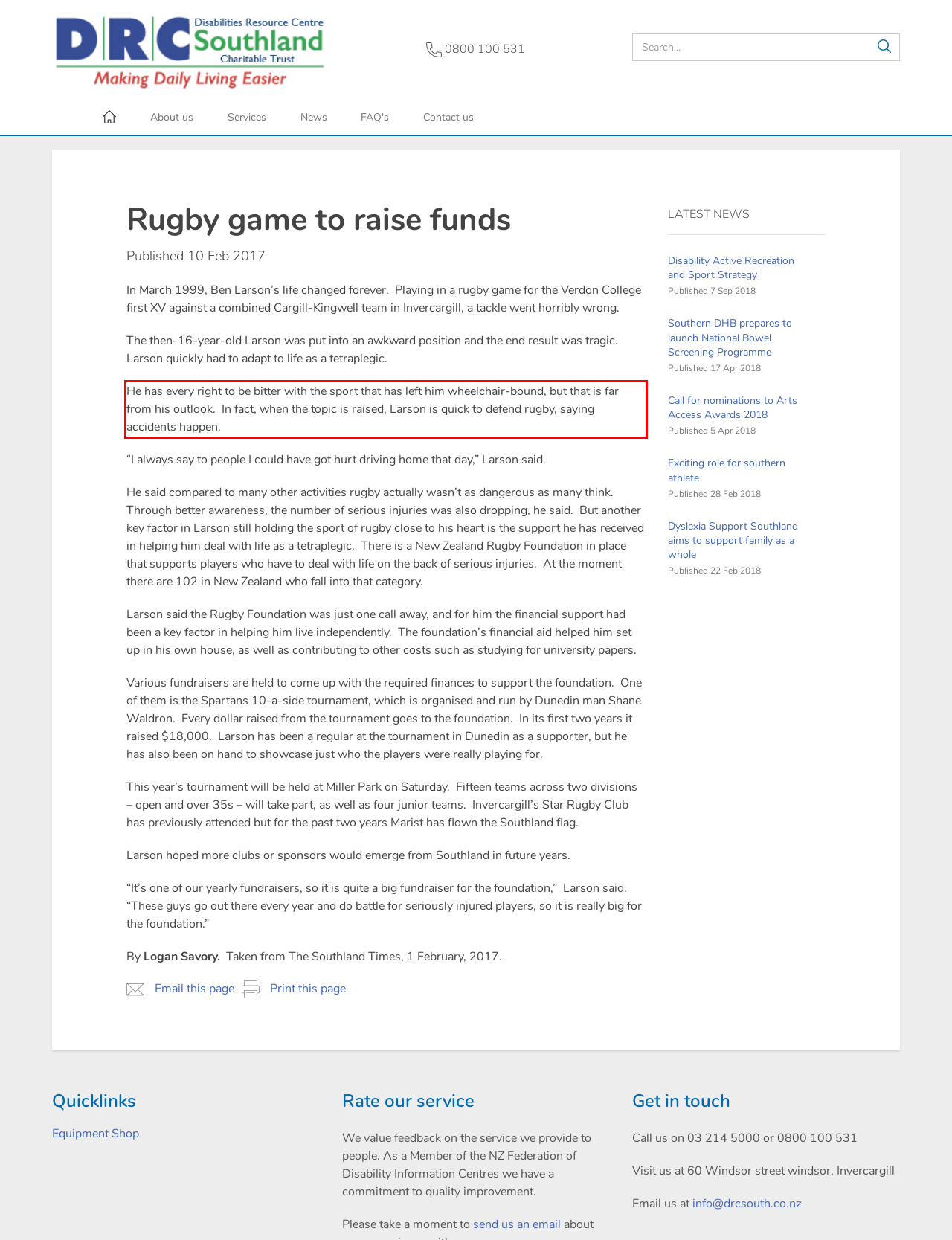From the screenshot of the webpage, locate the red bounding box and extract the text contained within that area.

He has every right to be bitter with the sport that has left him wheelchair-bound, but that is far from his outlook. In fact, when the topic is raised, Larson is quick to defend rugby, saying accidents happen.